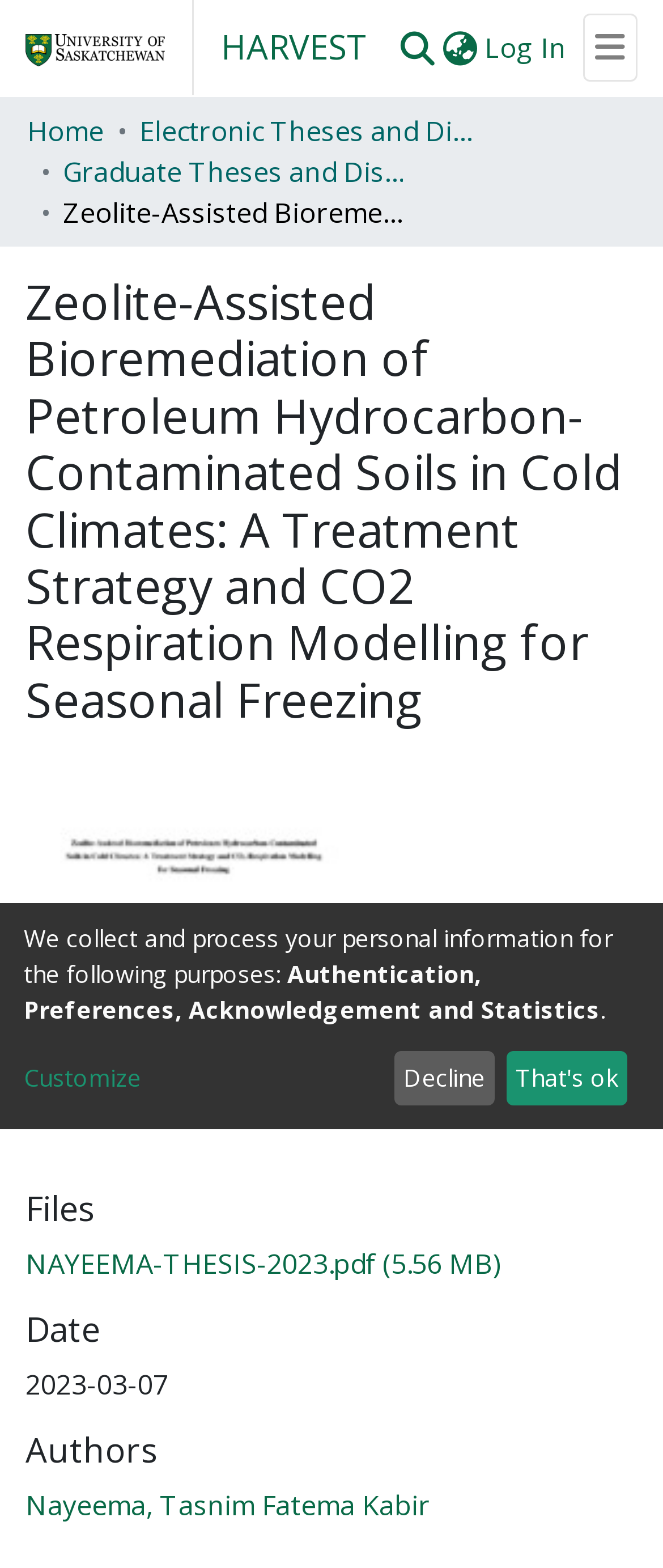Predict the bounding box of the UI element based on the description: "aria-label="Submit search"". The coordinates should be four float numbers between 0 and 1, formatted as [left, top, right, bottom].

[0.597, 0.017, 0.662, 0.043]